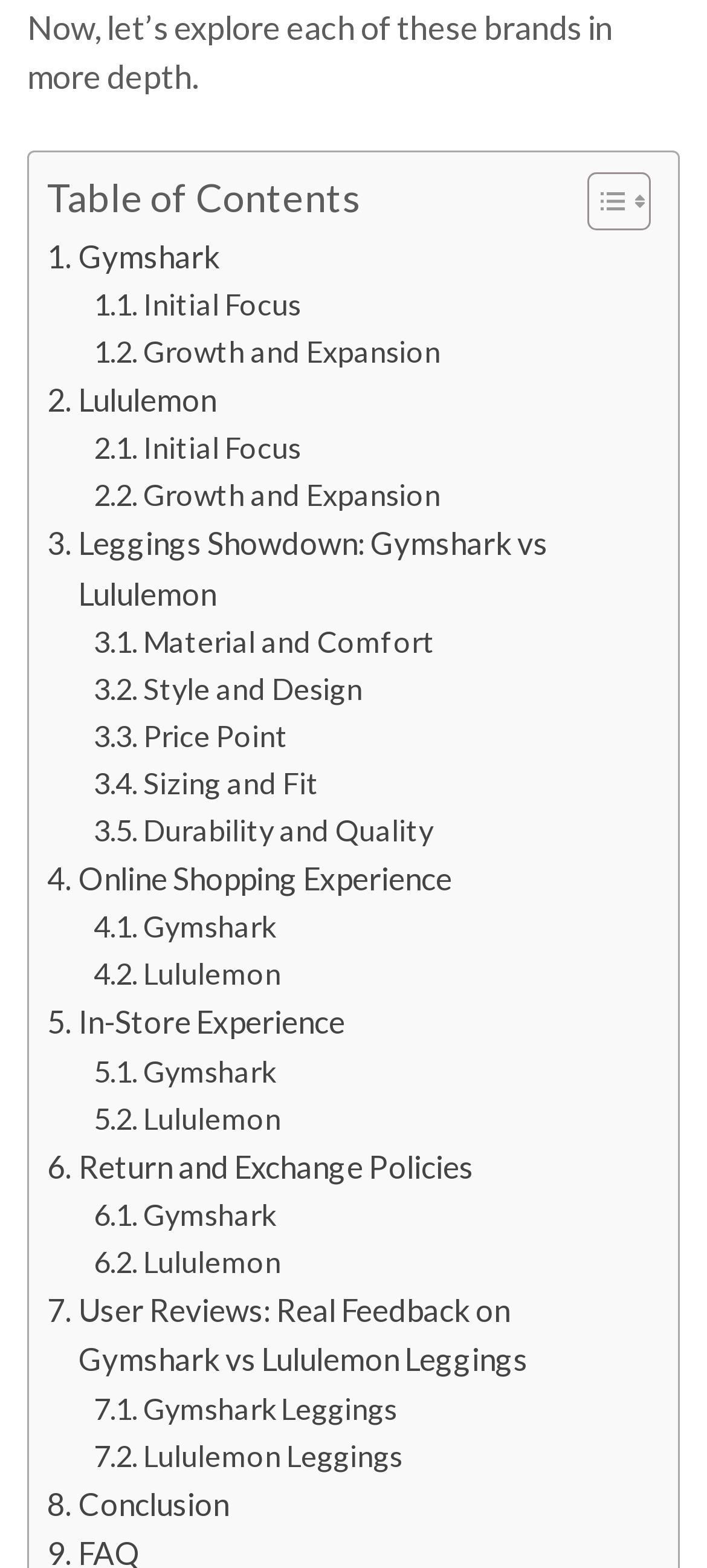What is the last link in the table of contents?
Please provide a comprehensive and detailed answer to the question.

I looked at the last link in the 'Table of Contents' section and found that it is labeled as 'Conclusion'.